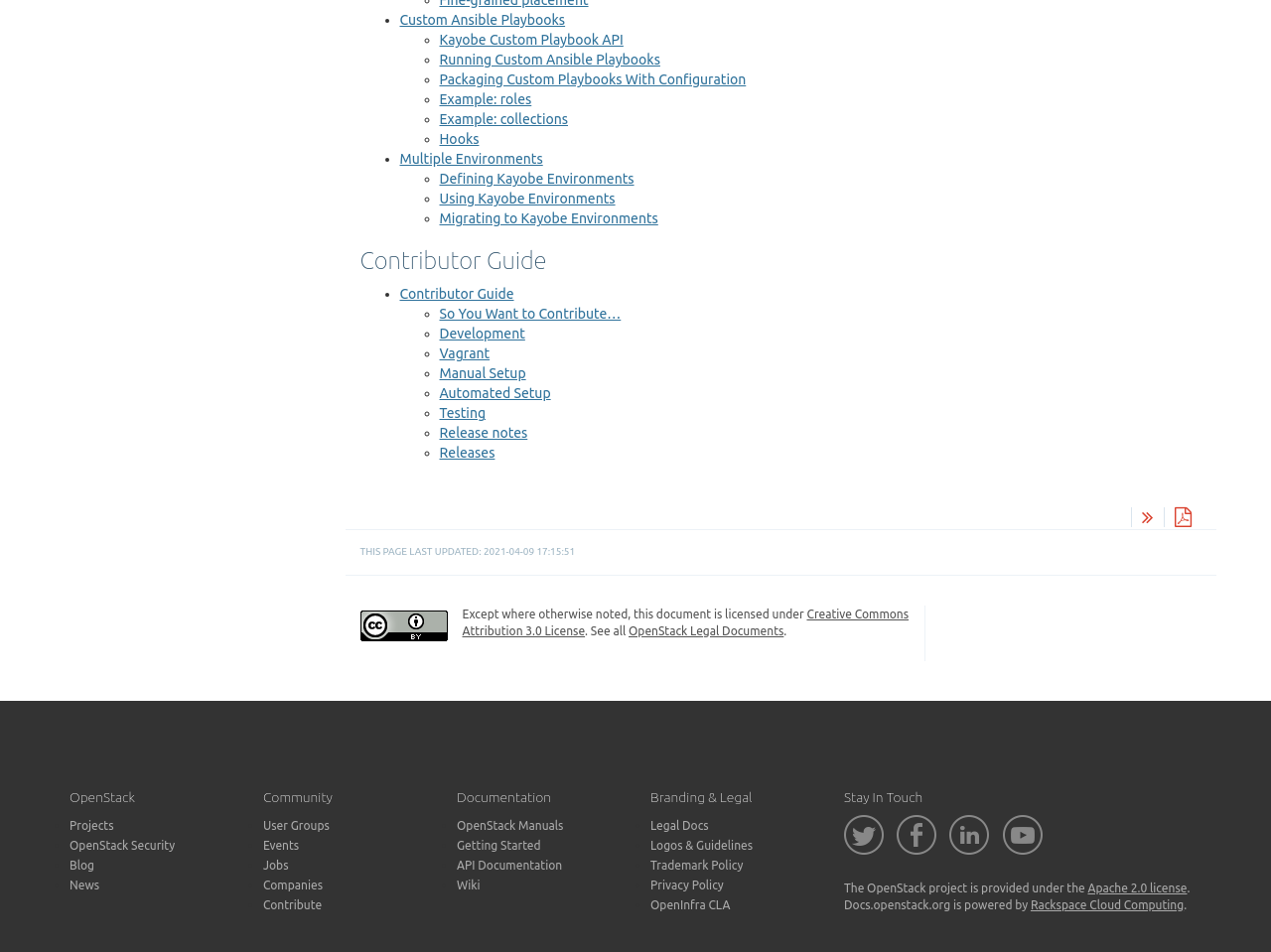Please identify the bounding box coordinates of the element's region that should be clicked to execute the following instruction: "Click on the 'View preferences' button". The bounding box coordinates must be four float numbers between 0 and 1, i.e., [left, top, right, bottom].

None